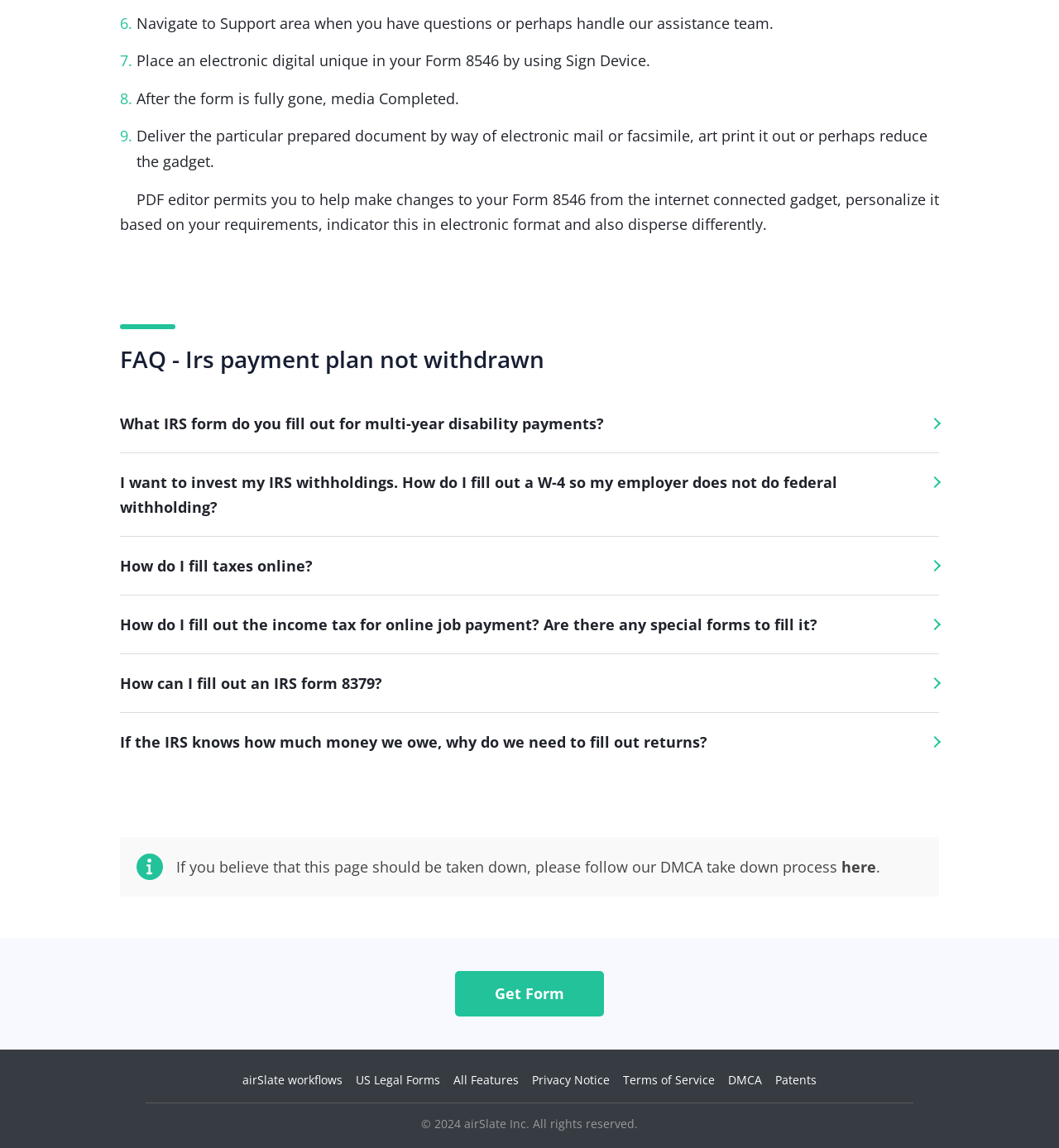Locate and provide the bounding box coordinates for the HTML element that matches this description: "here".

[0.795, 0.746, 0.827, 0.764]